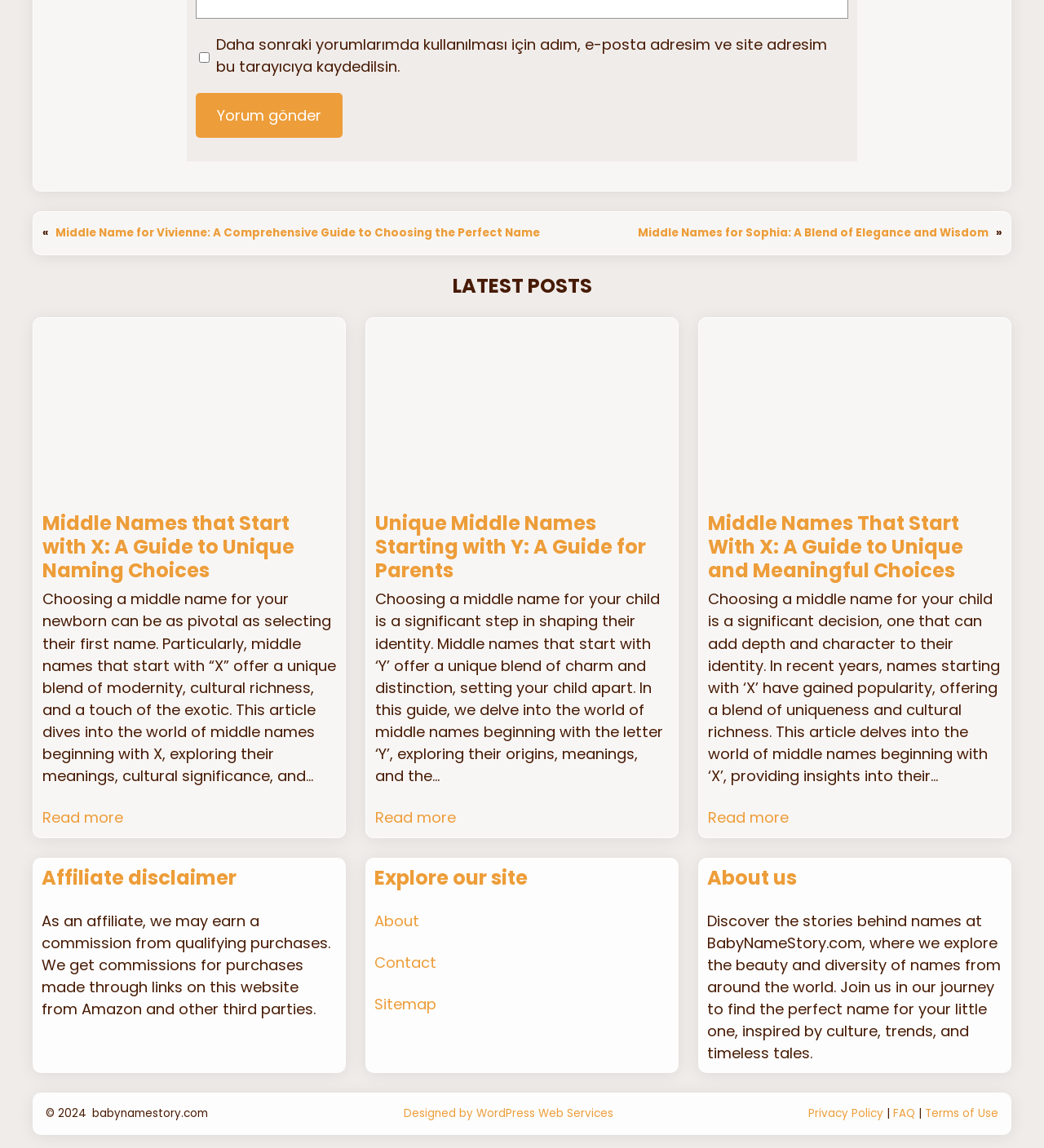Identify the bounding box coordinates for the element you need to click to achieve the following task: "Check the 'Privacy Policy'". Provide the bounding box coordinates as four float numbers between 0 and 1, in the form [left, top, right, bottom].

[0.774, 0.963, 0.846, 0.977]